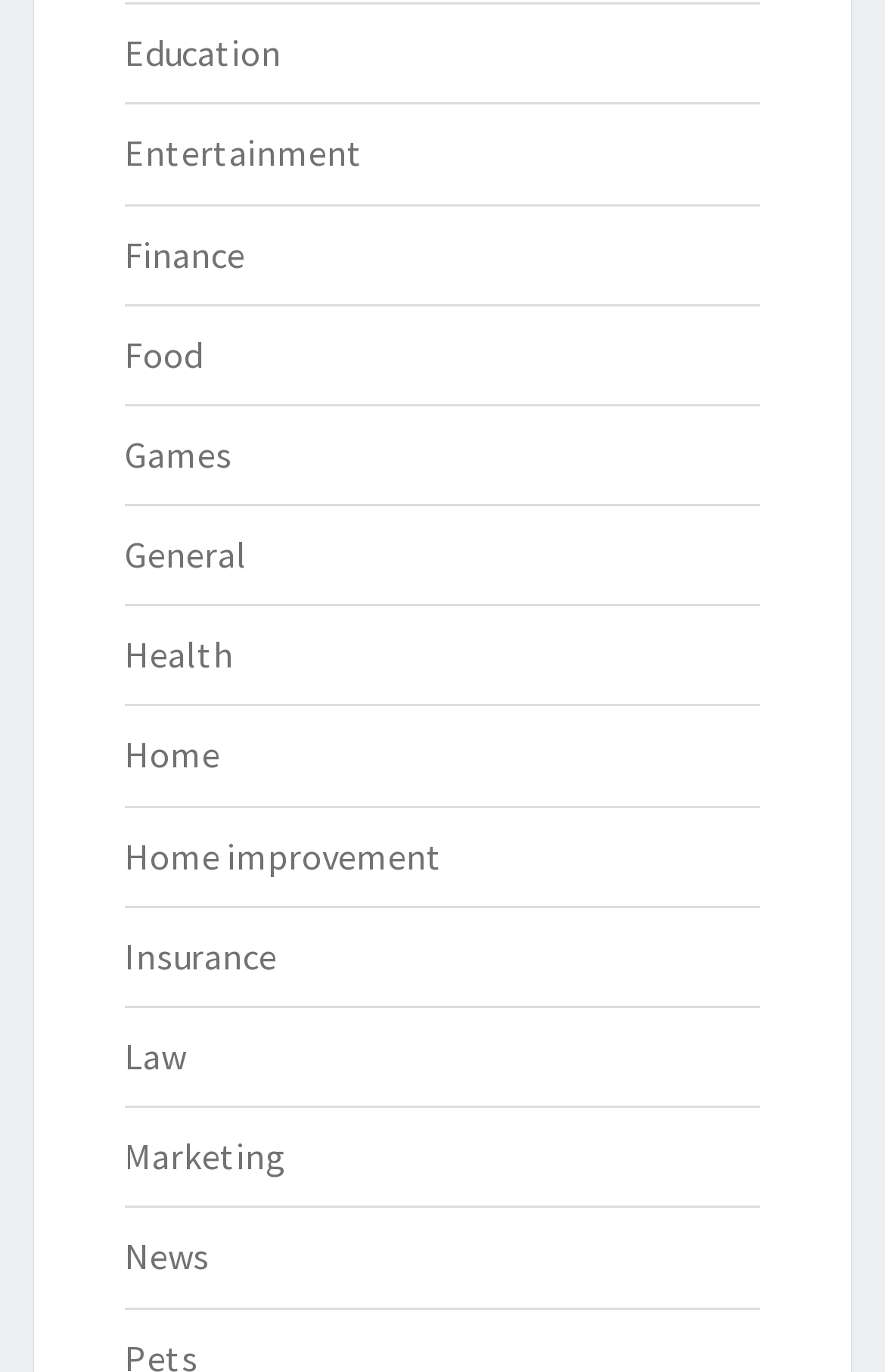Find the bounding box coordinates of the element's region that should be clicked in order to follow the given instruction: "Click on Education". The coordinates should consist of four float numbers between 0 and 1, i.e., [left, top, right, bottom].

[0.141, 0.022, 0.318, 0.055]